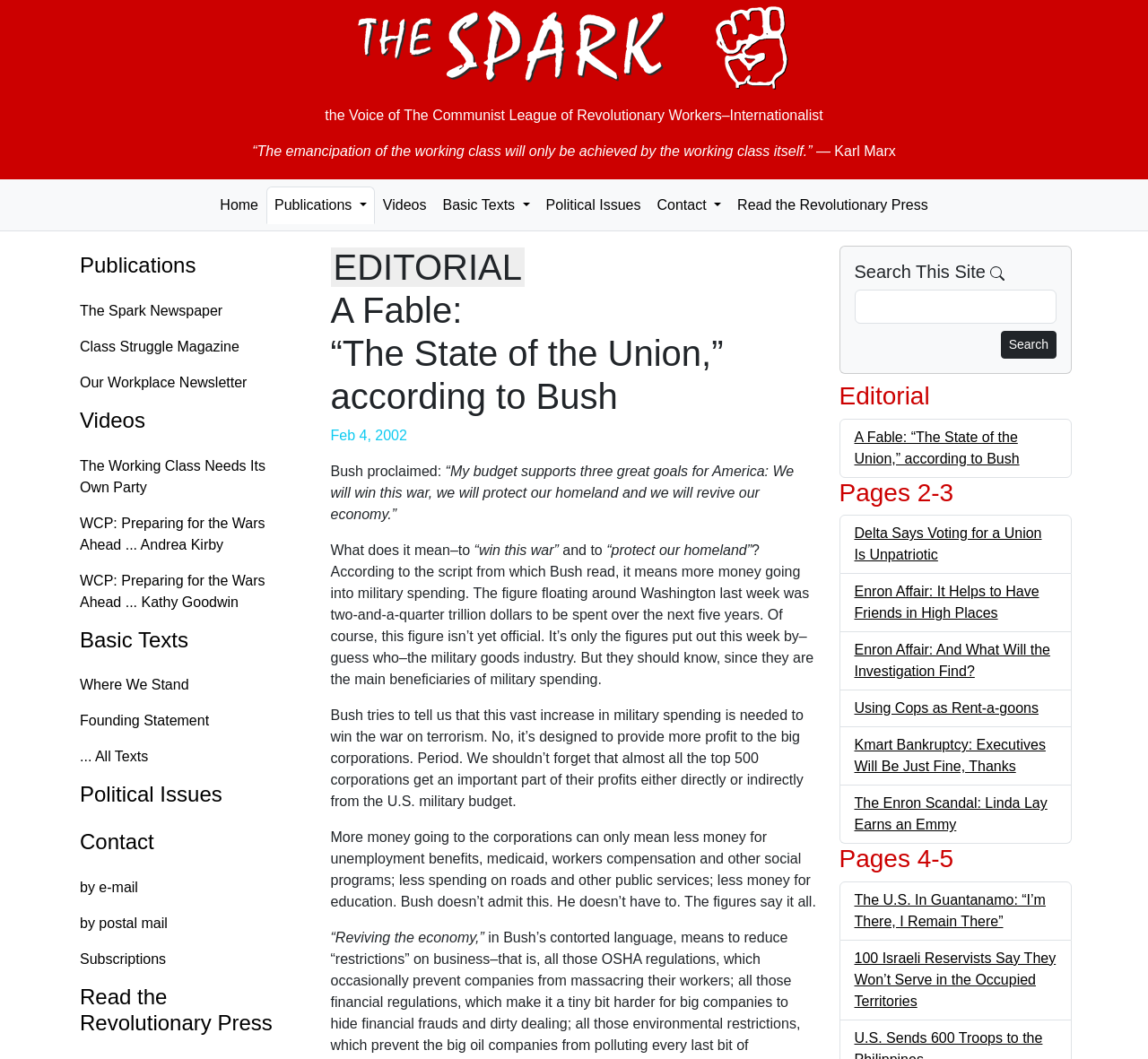Locate the bounding box coordinates of the segment that needs to be clicked to meet this instruction: "Click on the 'Publications' button".

[0.232, 0.176, 0.326, 0.212]